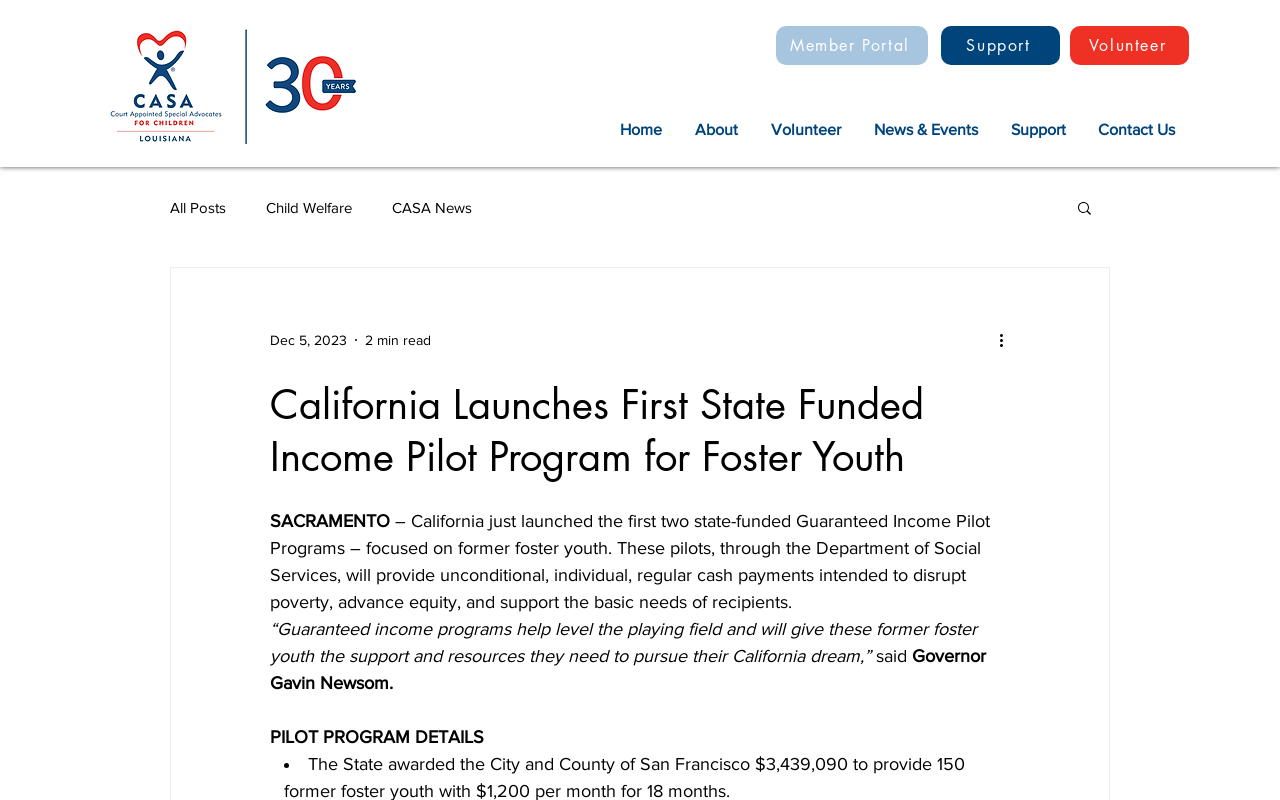Who is quoted in the article?
Please use the image to deliver a detailed and complete answer.

I found the quote by looking at the StaticText elements. The quote is '“Guaranteed income programs help level the playing field and will give these former foster youth the support and resources they need to pursue their California dream,”' and it is attributed to Governor Gavin Newsom.